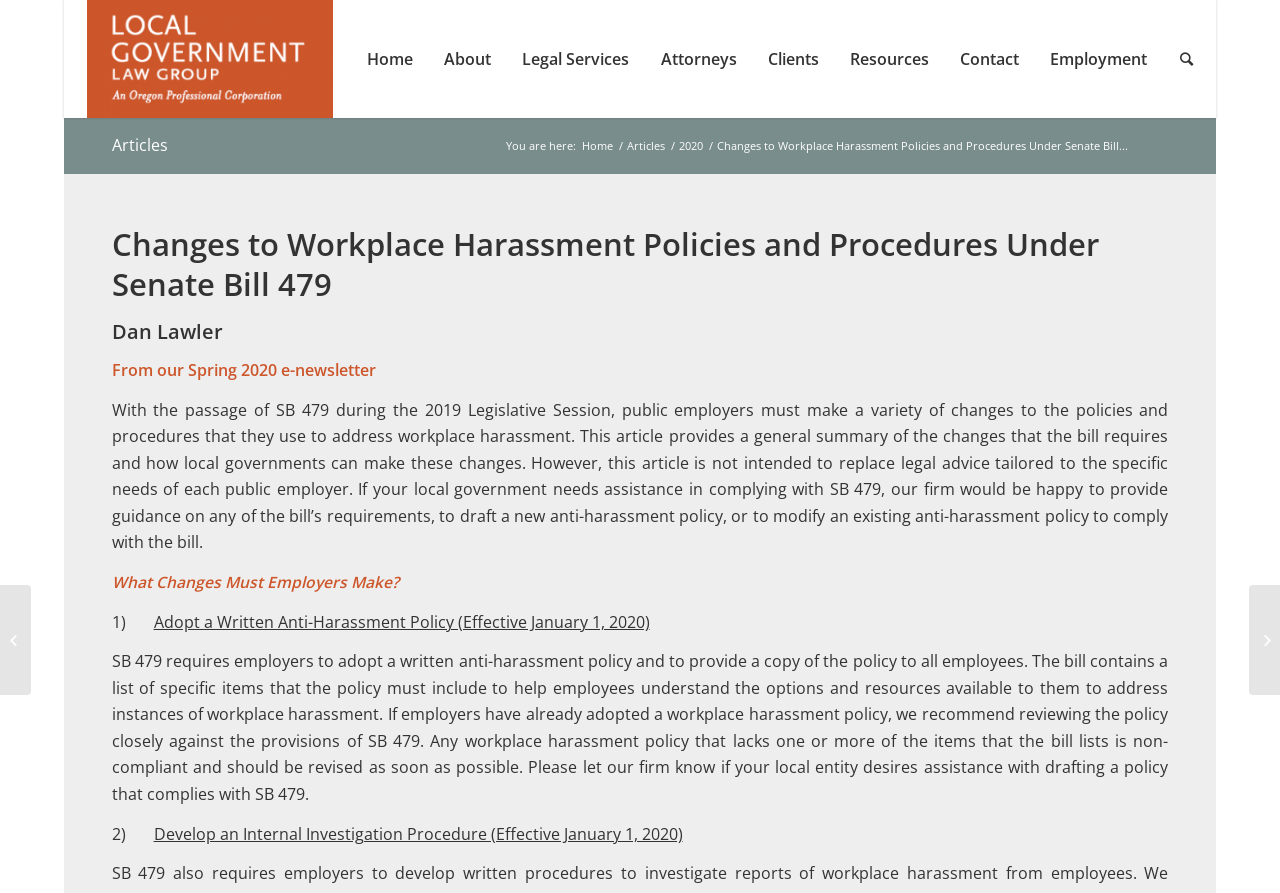Can you provide the bounding box coordinates for the element that should be clicked to implement the instruction: "View the 'Pregnancy Accommodation Law' article"?

[0.0, 0.655, 0.024, 0.778]